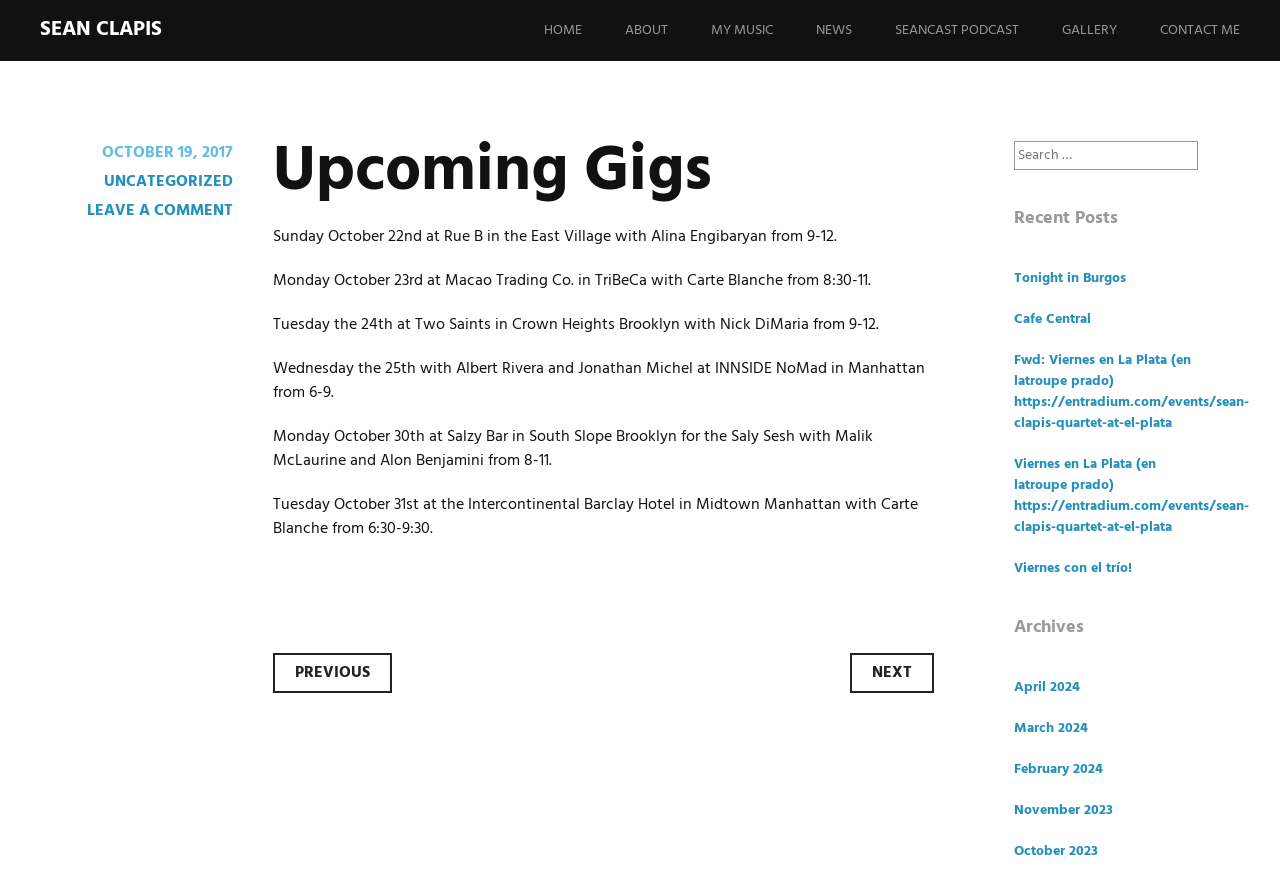How many links are in the footer section?
Based on the image, answer the question with as much detail as possible.

The footer section is contained within the article section, and it has 3 links: 'OCTOBER 19, 2017', 'UNCATEGORIZED', and 'LEAVE A COMMENT'.